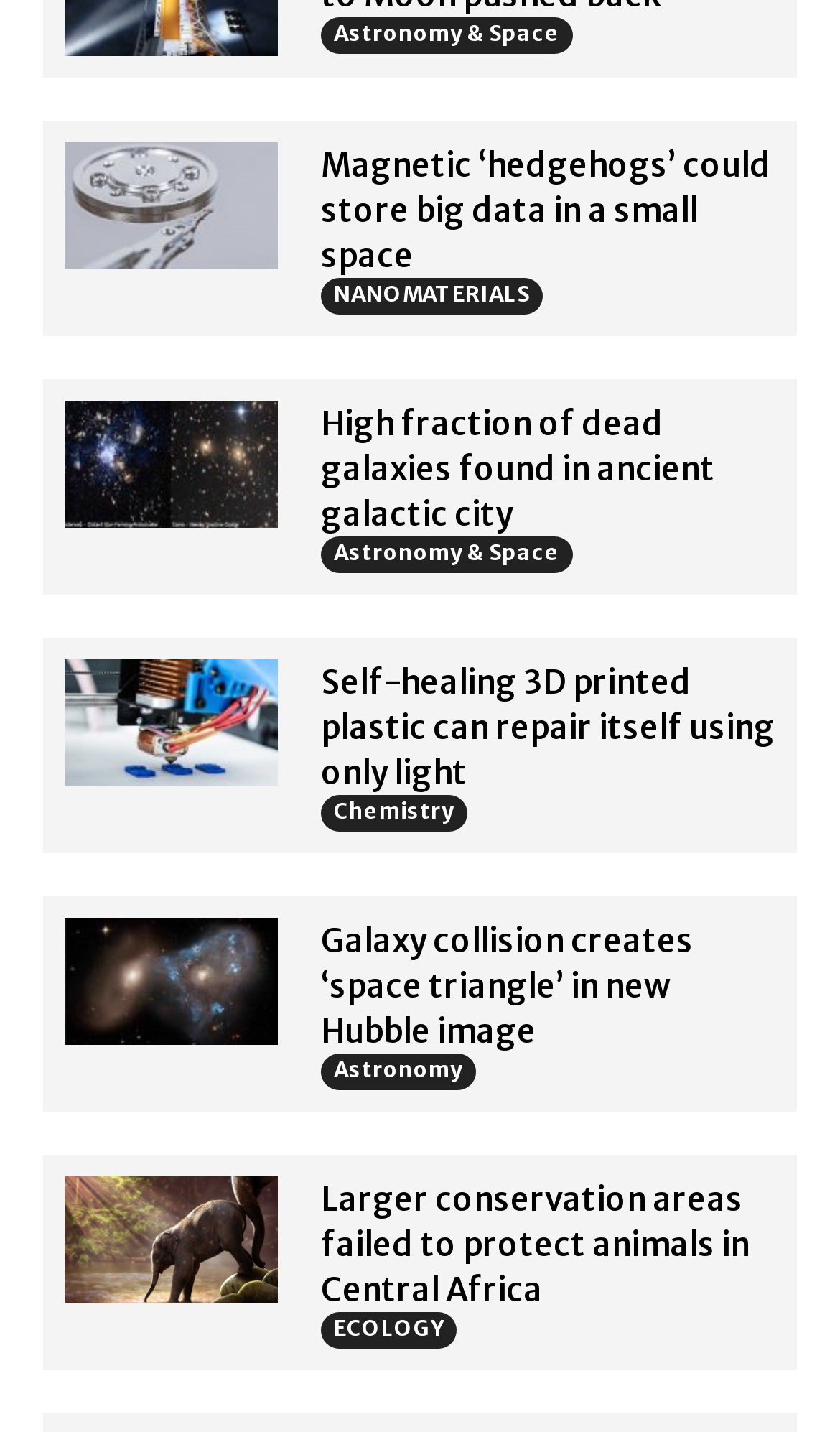Highlight the bounding box of the UI element that corresponds to this description: "Astronomy & Space".

[0.382, 0.013, 0.682, 0.038]